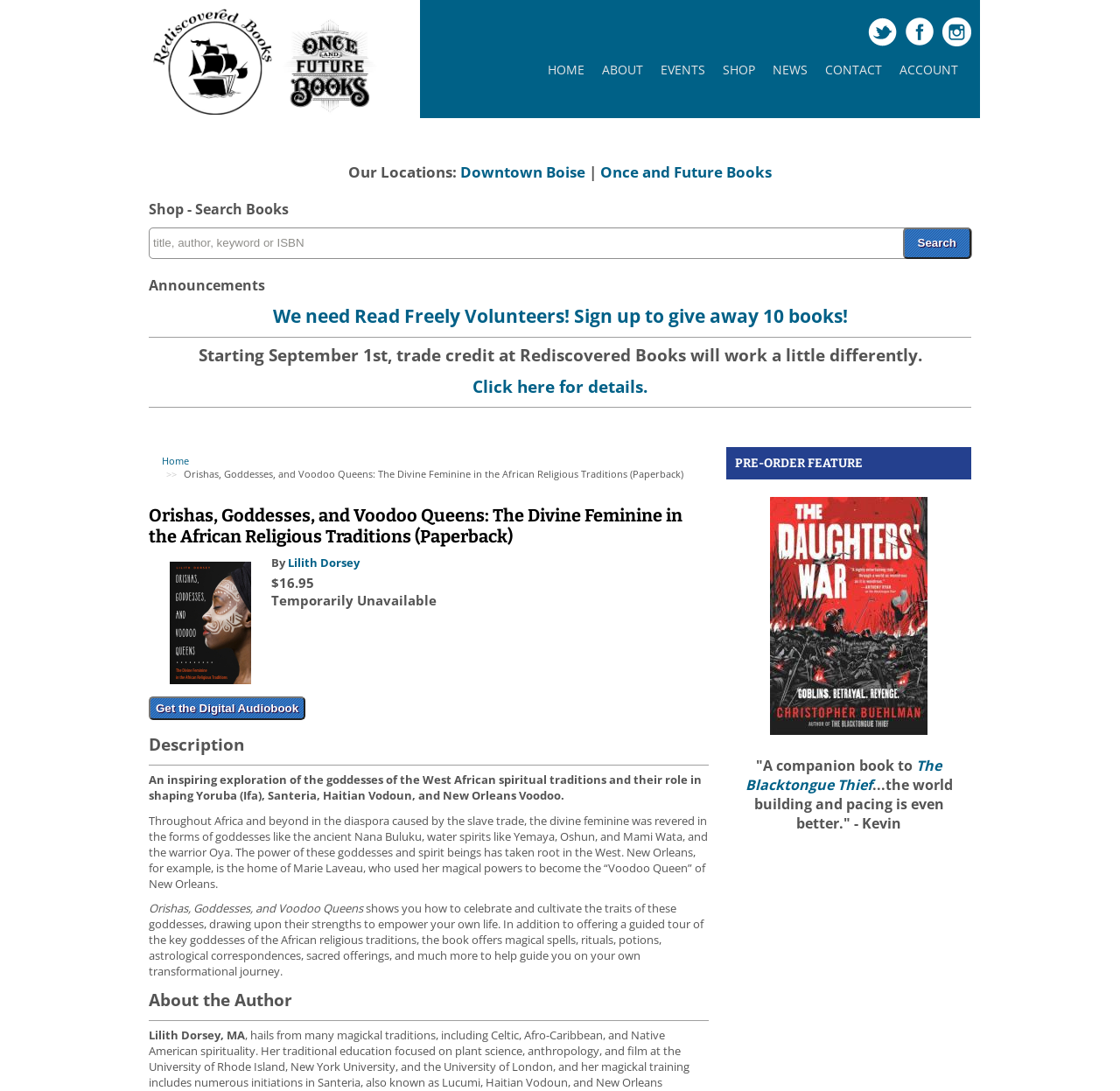Illustrate the webpage with a detailed description.

This webpage is about a book titled "Orishas, Goddesses, and Voodoo Queens: The Divine Feminine in the African Religious Traditions" by Lilith Dorsey. At the top of the page, there is a navigation menu with links to "HOME", "ABOUT", "EVENTS", "SHOP", "NEWS", "CONTACT", and "ACCOUNT". Below the navigation menu, there is a section displaying the book's title and a search bar to search for books.

On the left side of the page, there is a section titled "Our Locations" with links to "Downtown Boise" and "Once and Future Books". Below this section, there is a heading "Shop - Search Books" followed by a search bar and a "Search" button.

The main content of the page is about the book, with a heading "Orishas, Goddesses, and Voodoo Queens: The Divine Feminine in the African Religious Traditions (Paperback)" and a link to the book's cover image. Below the heading, there is a description of the book, which is an inspiring exploration of the goddesses of West African spiritual traditions and their role in shaping Yoruba, Santeria, Haitian Vodoun, and New Orleans Voodoo.

The page also displays the book's price, "$16.95", and a note that it is "Temporarily Unavailable". There is a section titled "Description" with a detailed summary of the book's content, including the celebration and cultivation of the traits of goddesses from African religious traditions.

Further down the page, there is a section titled "About the Author" with a brief bio of Lilith Dorsey, the author of the book. On the right side of the page, there is a complementary section with a heading "PRE-ORDER FEATURE" and a book cover image of "The Daughters' War" by Christopher Buehlman, along with a brief description and a quote from a reviewer.

Throughout the page, there are several social media links, including Twitter, Facebook, and Instagram, as well as a logo of The Rediscovered Bookshop at the top.